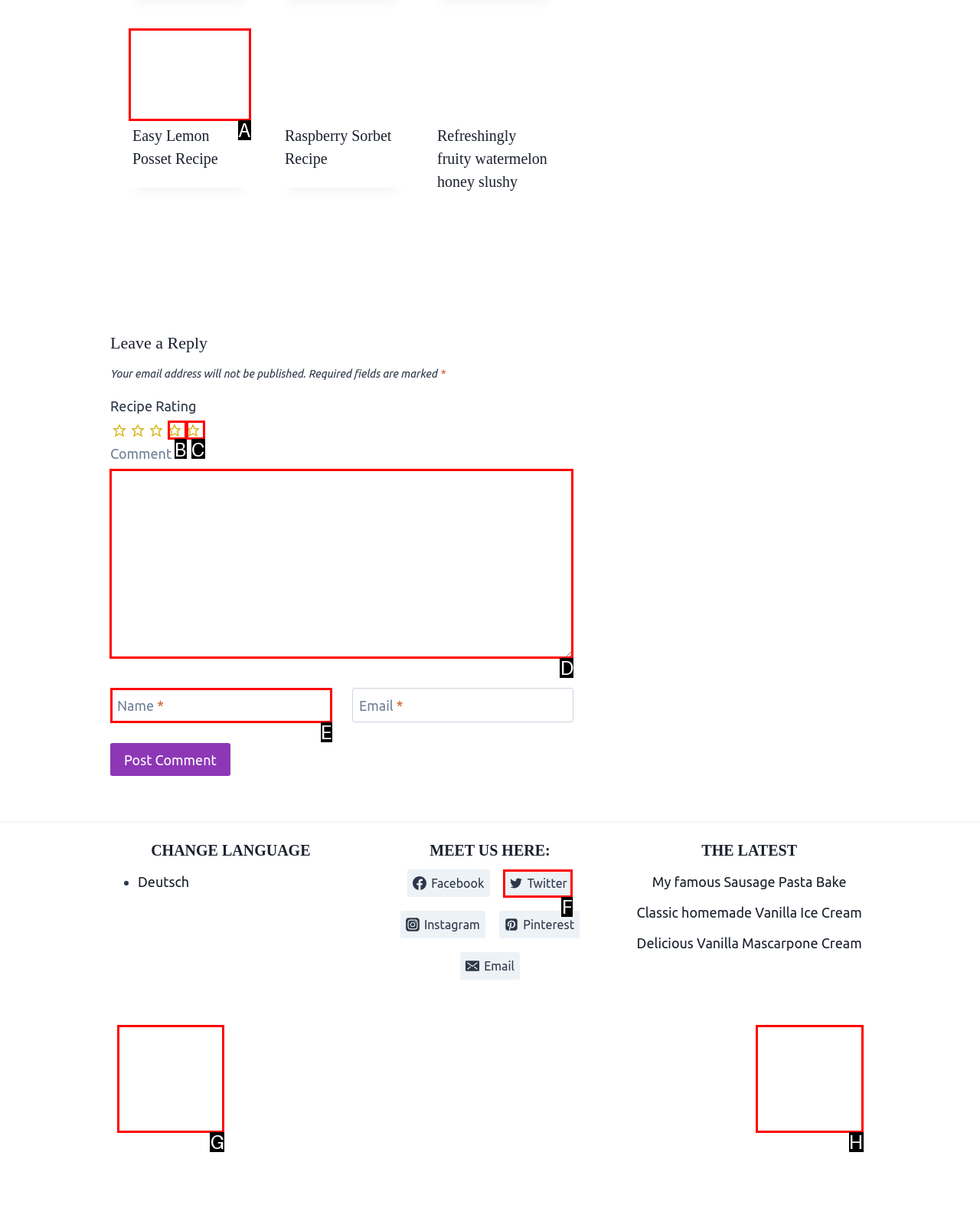Determine which UI element I need to click to achieve the following task: Leave a comment in the text box Provide your answer as the letter of the selected option.

D